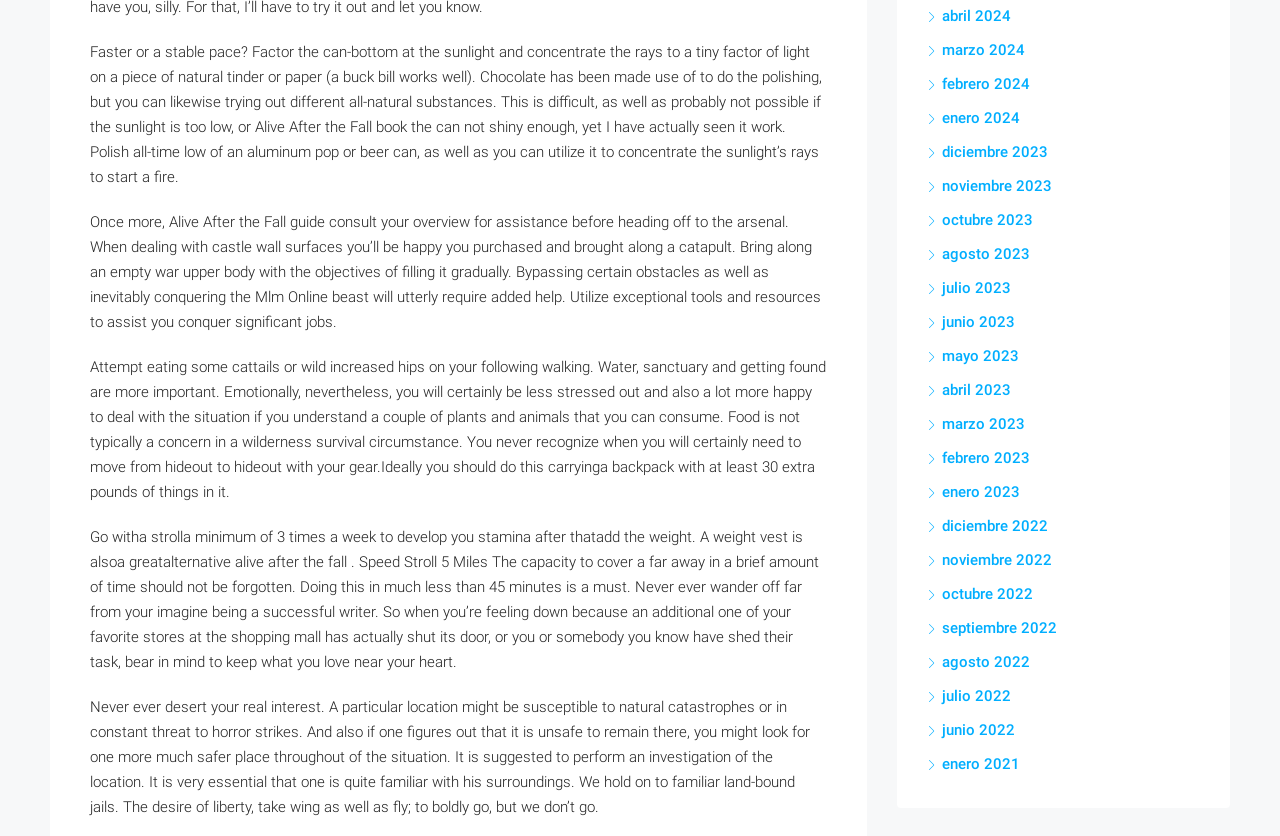Determine the bounding box of the UI element mentioned here: "junio 2022". The coordinates must be in the format [left, top, right, bottom] with values ranging from 0 to 1.

[0.724, 0.862, 0.793, 0.884]